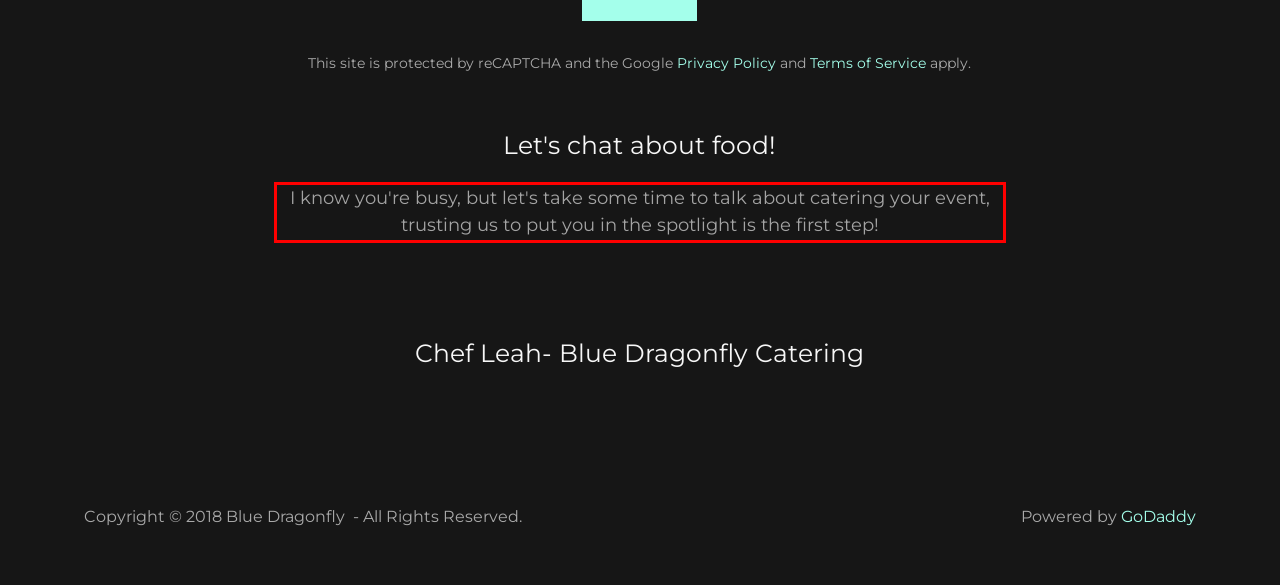Please extract the text content within the red bounding box on the webpage screenshot using OCR.

I know you're busy, but let's take some time to talk about catering your event, trusting us to put you in the spotlight is the first step!